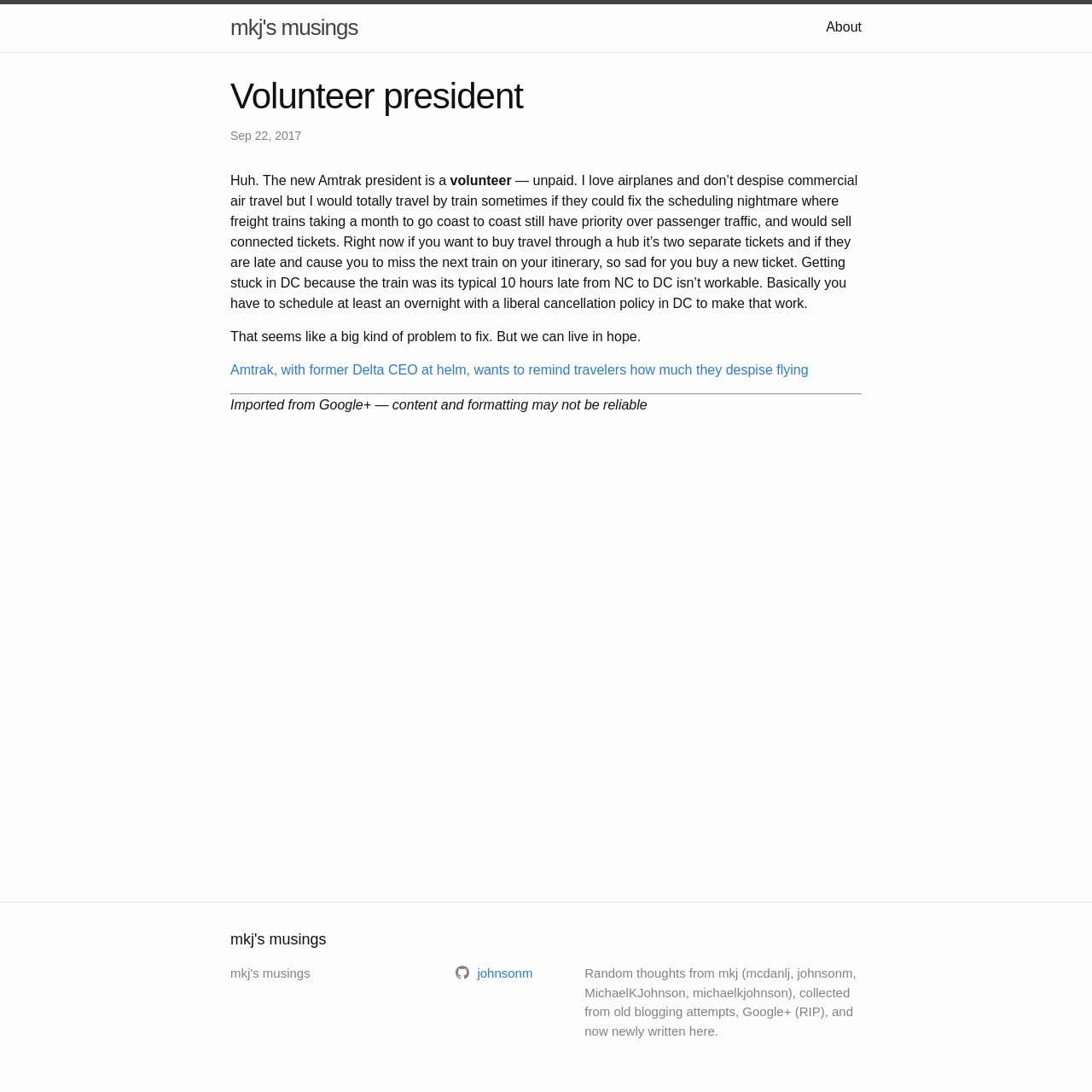What is the topic of the article?
Respond to the question with a single word or phrase according to the image.

Amtrak president